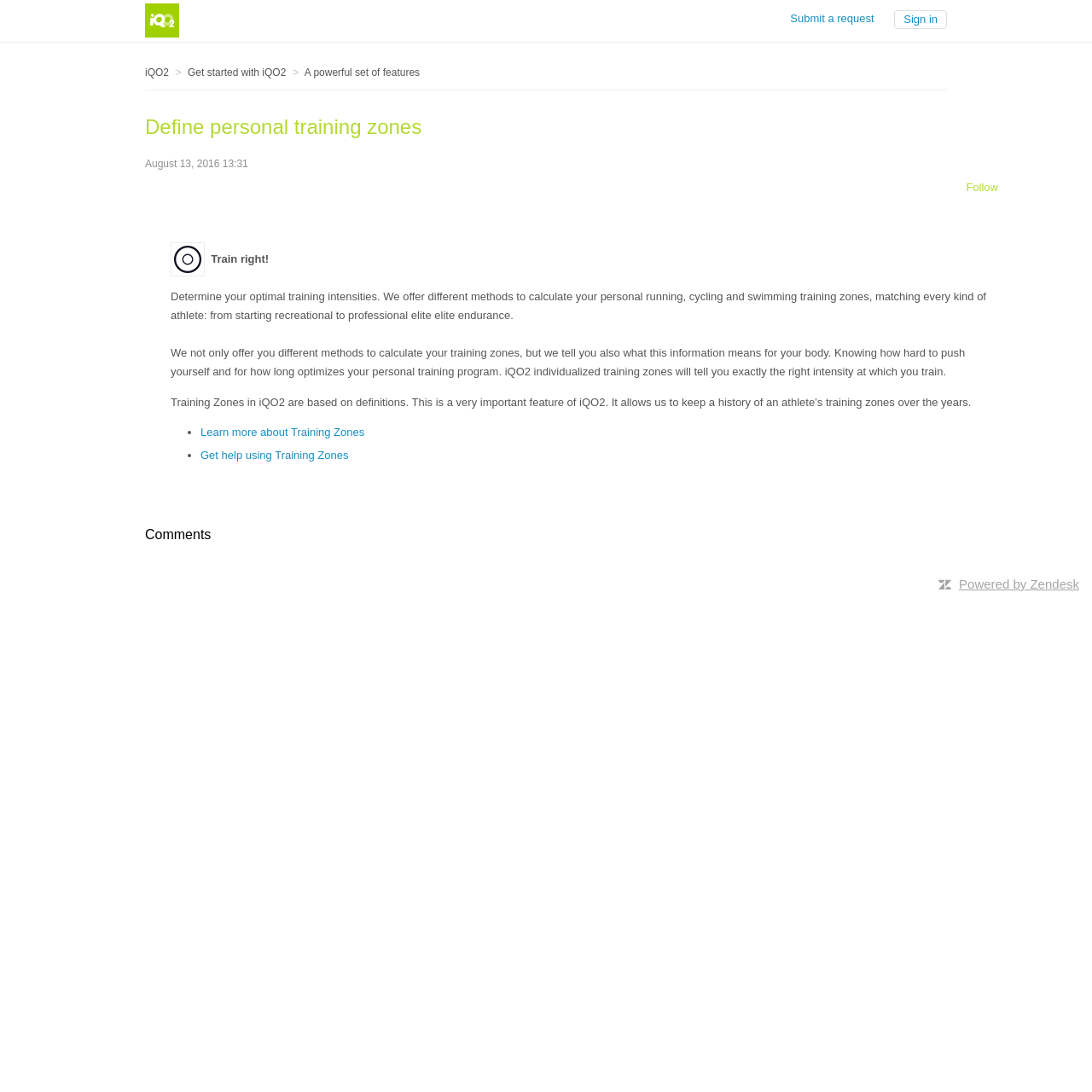Create an in-depth description of the webpage, covering main sections.

The webpage is about determining optimal training intensities and calculating personal running, cycling, and swimming training zones. At the top left corner, there is a logo link and an image of the logo. On the top right corner, there are links to submit a request and a sign-in button.

The main content is divided into sections. The first section has a heading "Define personal training zones" and a timestamp "August 13, 2016 13:31". Below this, there is an article with a button to follow. The article has a title "Train right!" and a paragraph describing the importance of determining optimal training intensities. There are two more paragraphs explaining how the training zones are calculated and their benefits.

Underneath, there are two bullet points with links to learn more about training zones and get help using them. The section ends with a heading "Comments".

At the bottom right corner, there is an image and a link "Powered by Zendesk". The webpage has a total of 3 images, 7 links, 2 buttons, and 3 headings.